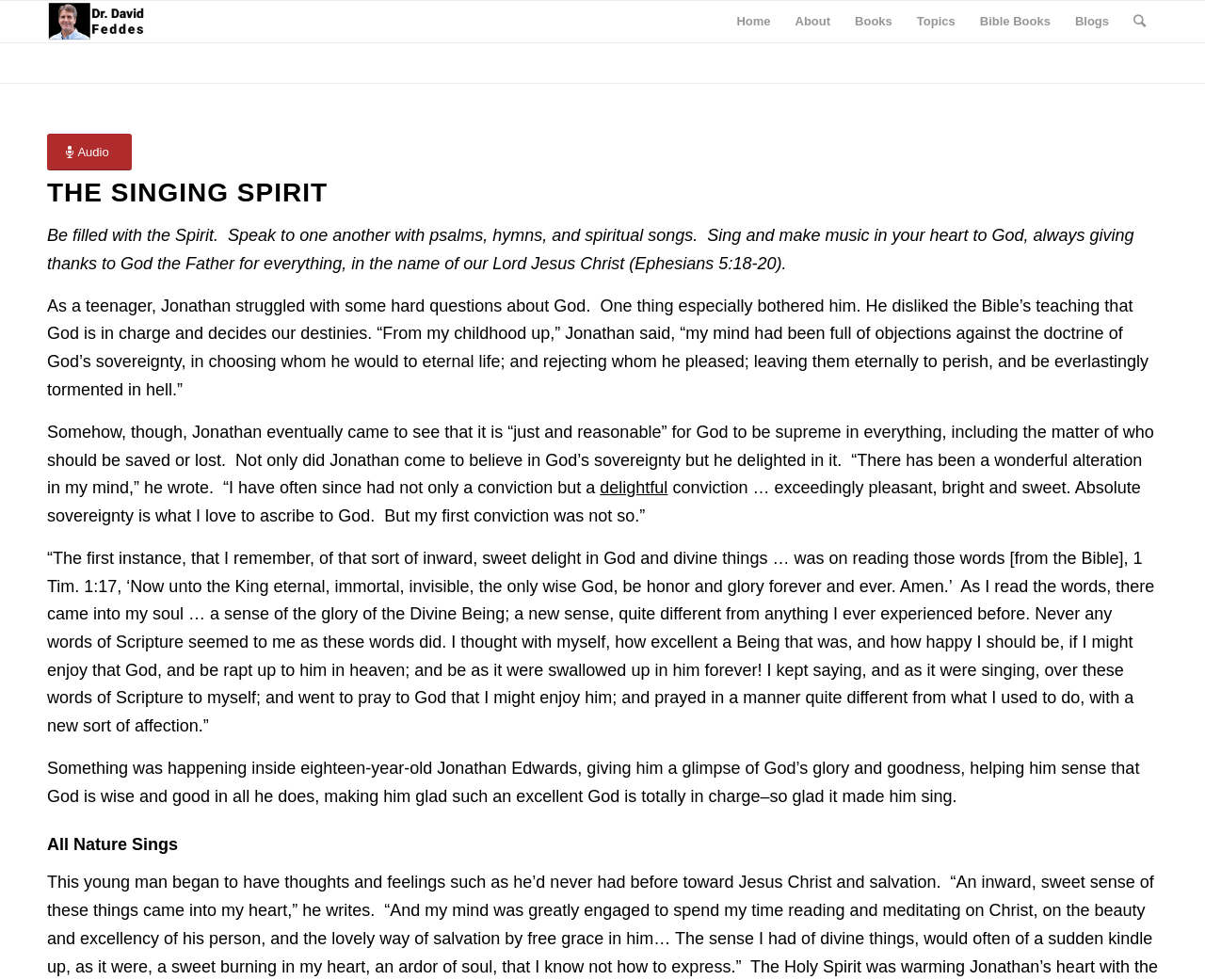Using a single word or phrase, answer the following question: 
How many paragraphs of text are there in the article?

5